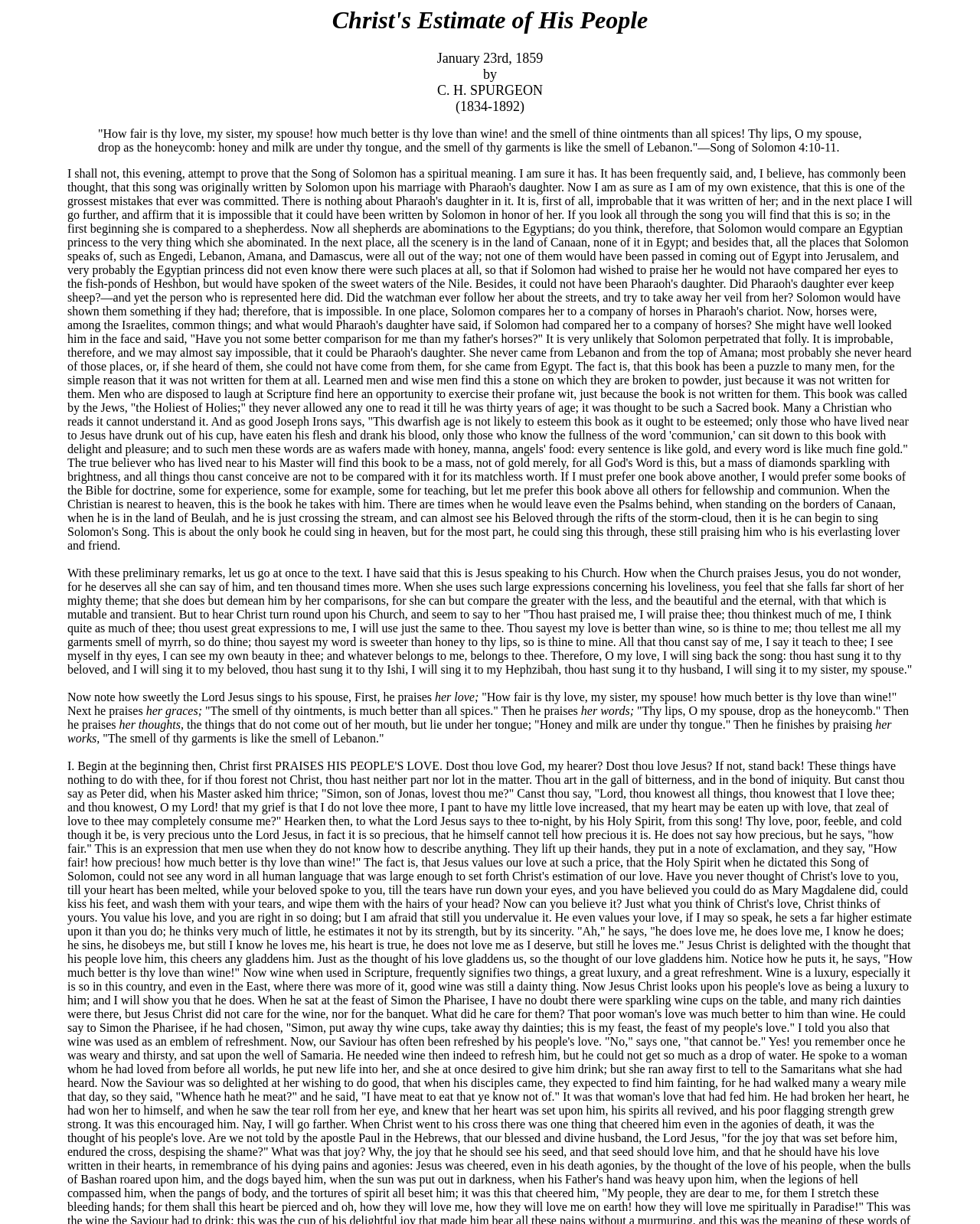What is the smell of the spouse's garments compared to?
Refer to the image and provide a one-word or short phrase answer.

Lebanon